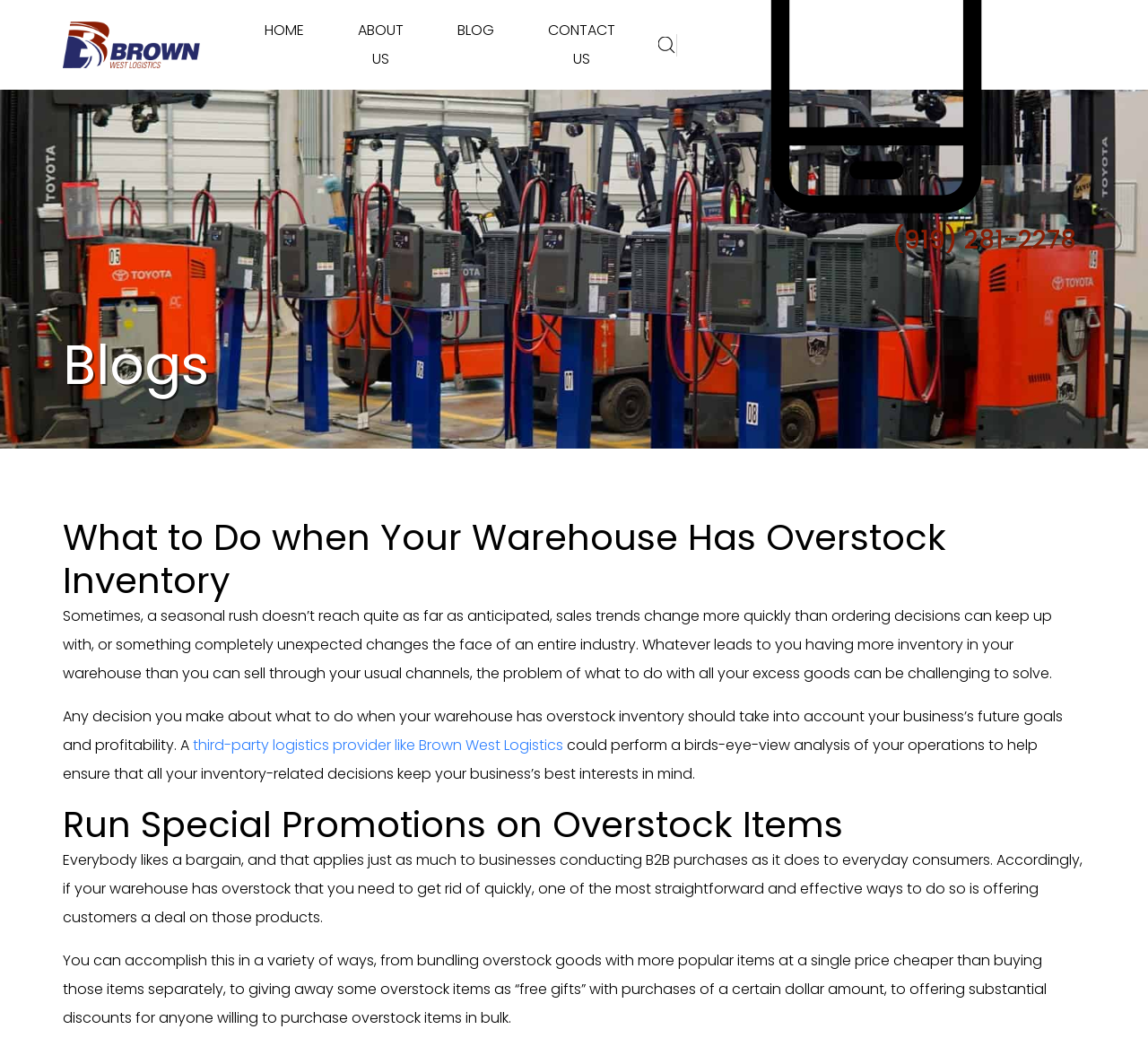Describe in detail what you see on the webpage.

The webpage appears to be a blog article discussing the issue of overstock inventory in warehouses and potential solutions to this problem. At the top right corner, there is a search bar with a search icon and a "Search" label. Next to the search bar, there is a logo of the company, Brown West Logistics. Below the logo, there is a navigation menu with links to "HOME", "ABOUT US", "BLOG", and "CONTACT US".

The main content of the webpage is divided into sections, each with a heading. The first section is titled "What to Do when Your Warehouse Has Overstock Inventory" and provides an introduction to the problem of overstock inventory. The text explains that overstock can occur due to various reasons such as seasonal rushes, changes in sales trends, or unexpected industry changes.

The second section discusses the importance of considering business goals and profitability when deciding what to do with excess inventory. It suggests that a third-party logistics provider like Brown West Logistics could help with this decision-making process.

The third section is titled "Run Special Promotions on Overstock Items" and suggests offering customers deals on overstock products to get rid of them quickly. The text explains that this can be done through various methods such as bundling overstock goods with popular items, giving away free gifts with purchases, or offering discounts for bulk purchases.

Throughout the webpage, there are no images other than the search icon, logo, and search icon. The overall layout is organized, with clear headings and concise text.